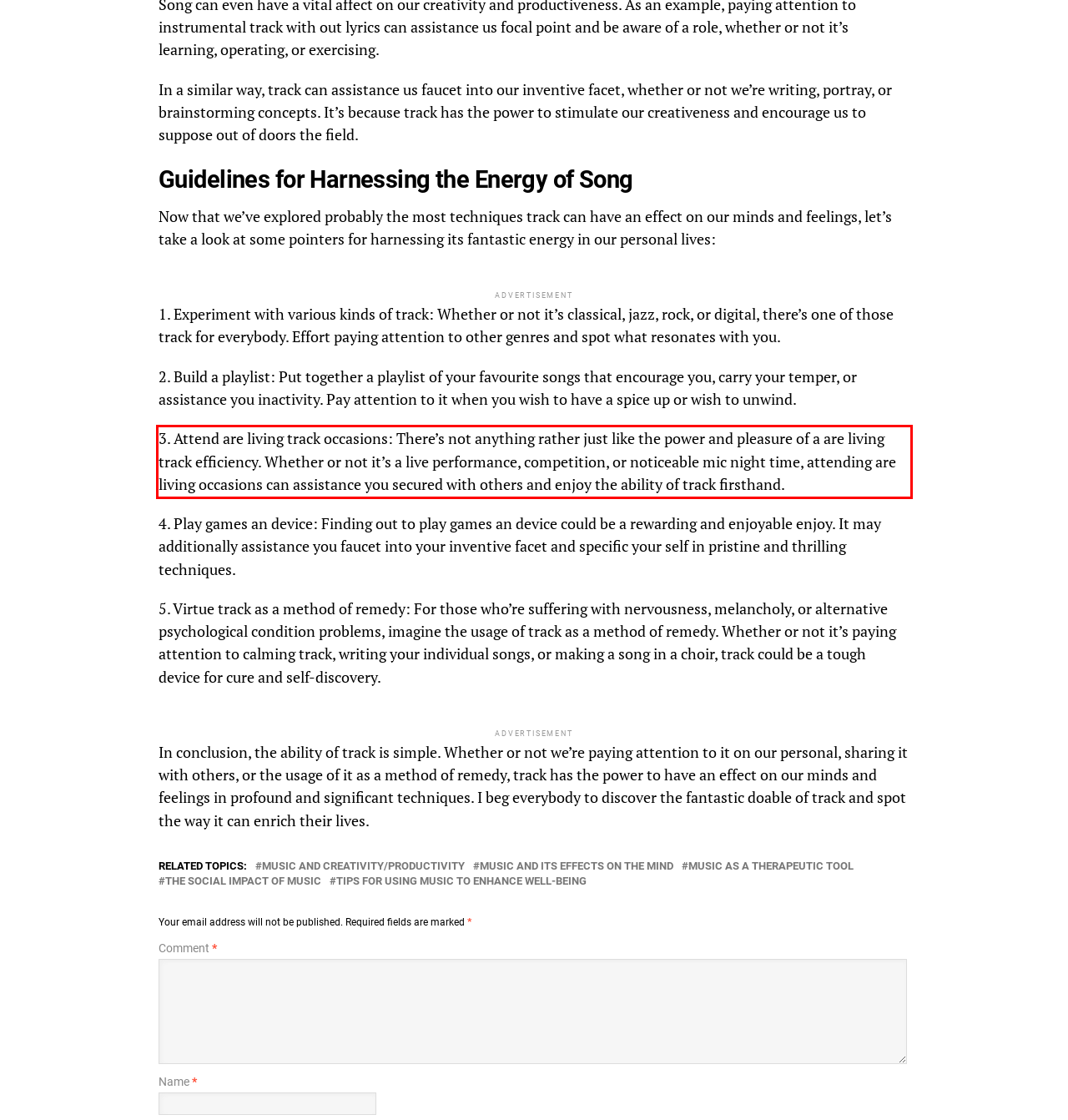Given a screenshot of a webpage with a red bounding box, please identify and retrieve the text inside the red rectangle.

3. Attend are living track occasions: There’s not anything rather just like the power and pleasure of a are living track efficiency. Whether or not it’s a live performance, competition, or noticeable mic night time, attending are living occasions can assistance you secured with others and enjoy the ability of track firsthand.